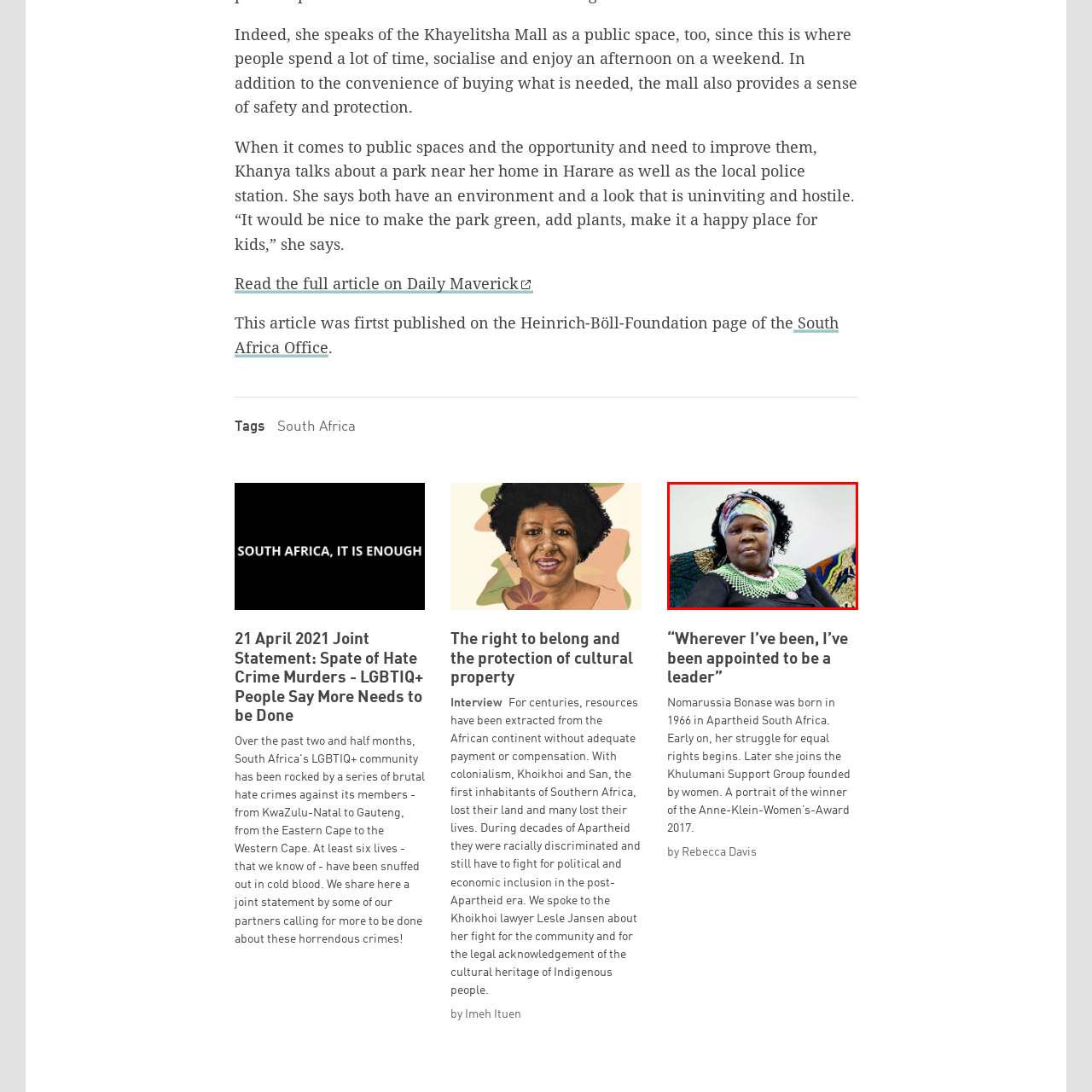What is the name of the organization founded by women to support survivors of human rights violations? Observe the image within the red bounding box and give a one-word or short-phrase answer.

Khulumani Support Group